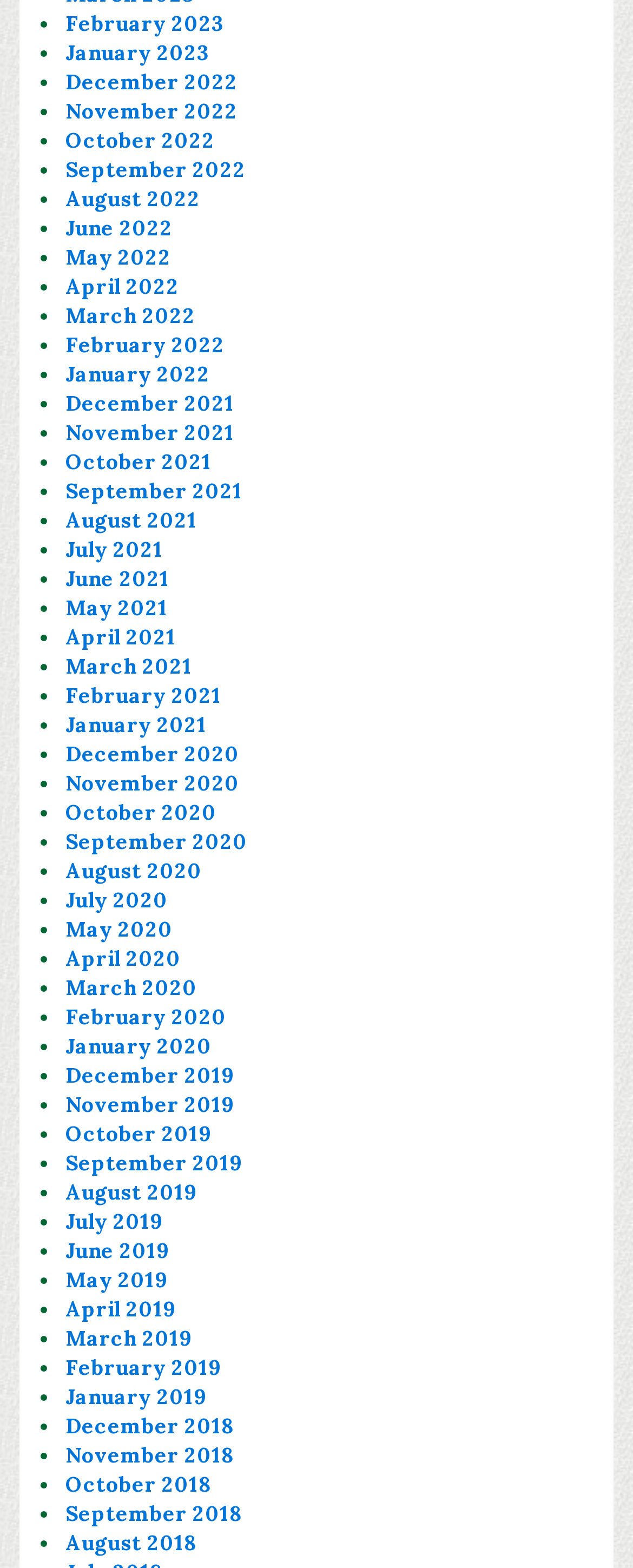Are there any months missing from the list?
Provide a one-word or short-phrase answer based on the image.

Yes